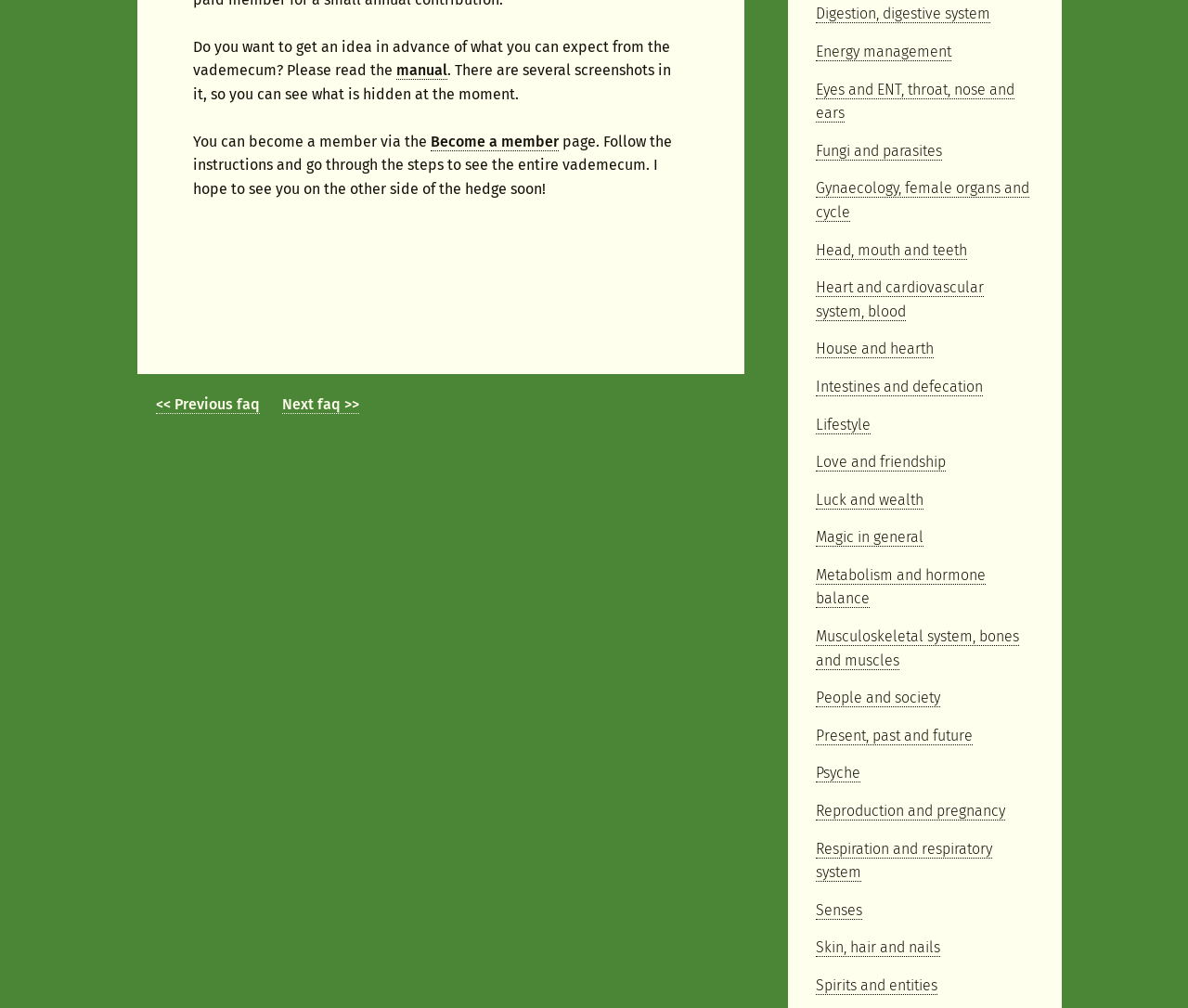Can you pinpoint the bounding box coordinates for the clickable element required for this instruction: "read the manual"? The coordinates should be four float numbers between 0 and 1, i.e., [left, top, right, bottom].

[0.334, 0.061, 0.377, 0.08]